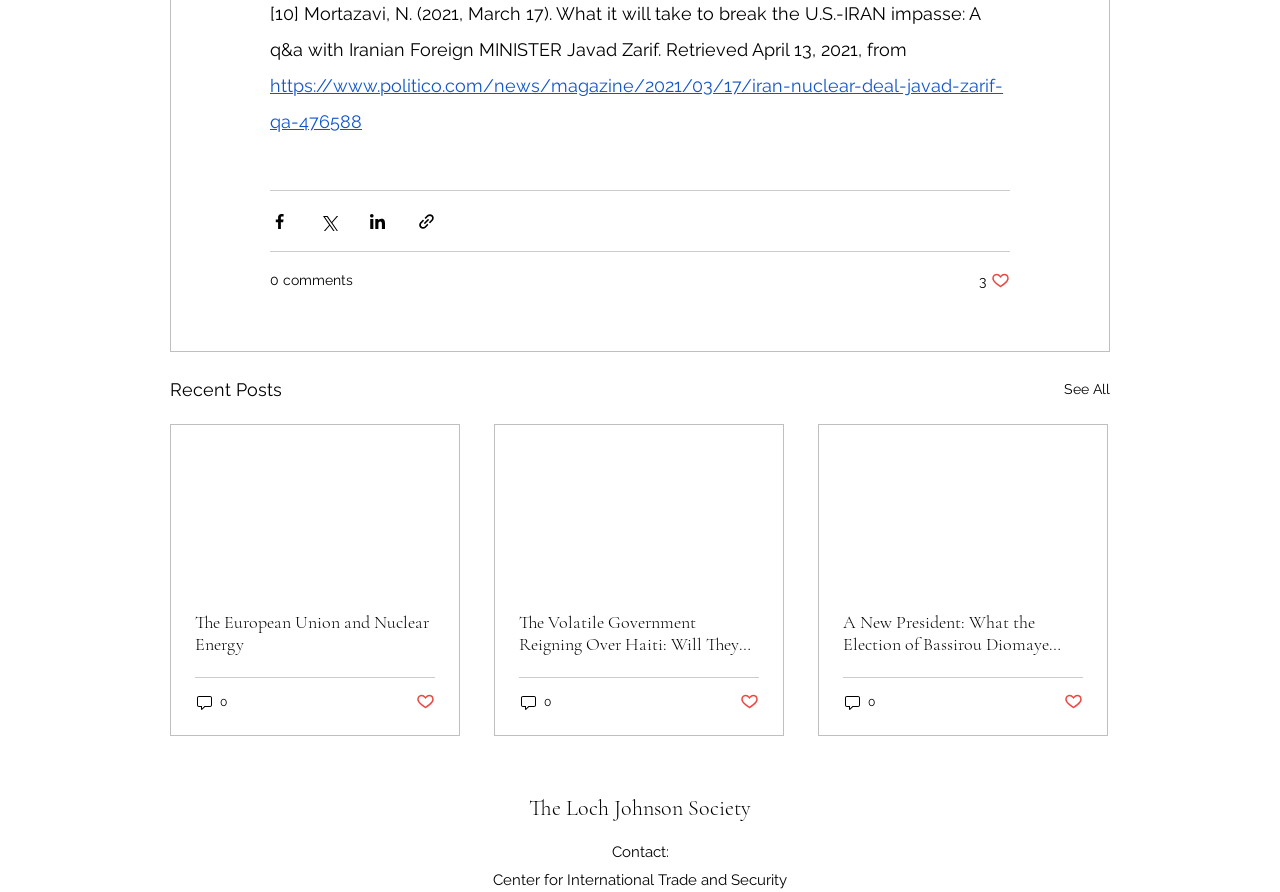Who is the author of the article about Iran?
Please give a detailed and elaborate answer to the question based on the image.

The answer can be found in the first StaticText element, which mentions 'Mortazavi, N. (2021, March 17). What it will take to break the U.S.-IRAN impasse: A q&a with Iranian Foreign MINISTER Javad Zarif.'